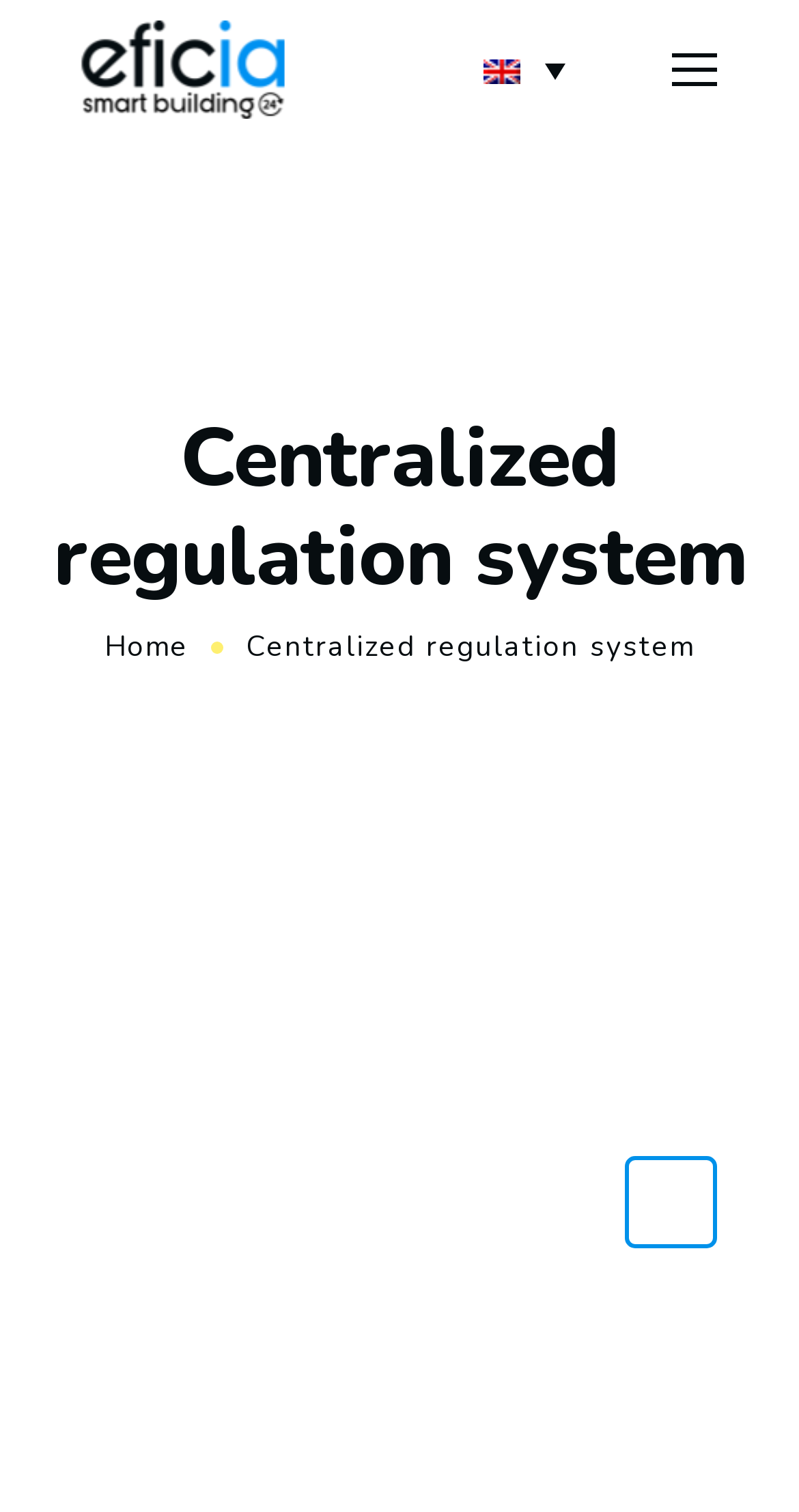Provide a thorough summary of the webpage.

The webpage is about a centralized regulation system, specifically focusing on the implementation of a Building Management System (BMS) for energy management. 

At the top left, there is a logo, which is an image linked to another webpage. Next to the logo, there is a link to the English version of the webpage. 

Below the top section, there is a table with a single row and cell that spans the entire width of the page. The cell contains a heading that reads "Centralized regulation system" and a link to the "Home" page. 

Further down, there are two headings that describe the implementation of a BMS. The first heading is "IMPLEMENTATION", and the second heading provides a detailed description of the importance of BMS implementation for successful energy management. 

At the bottom right of the page, there are two icons: a button with a gear icon and a link with a paper plane icon.